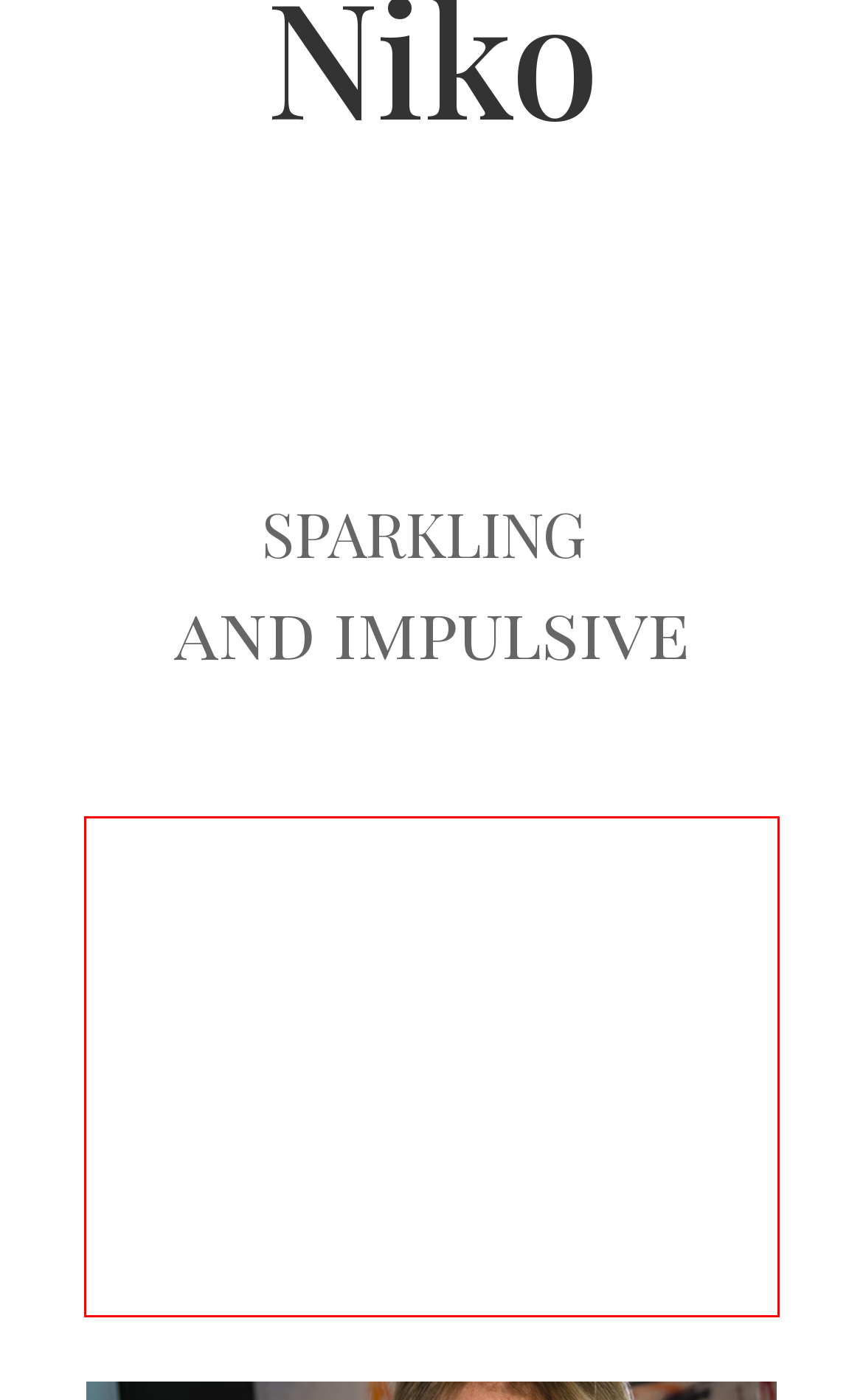Please use OCR to extract the text content from the red bounding box in the provided webpage screenshot.

Niko … A name evocative of colors and passion! Born in Montreal in a family with multiple artistic talents, Niko is a recognized artist. Her works are exhibited in several galleries and are found in Old Montreal, Old Quebec, Florida, Toronto, New York, Colorado, Spain and several other points around the globe. Originally she was in the fashion design industry, which allowed her to travel to California, New York and across Europe.